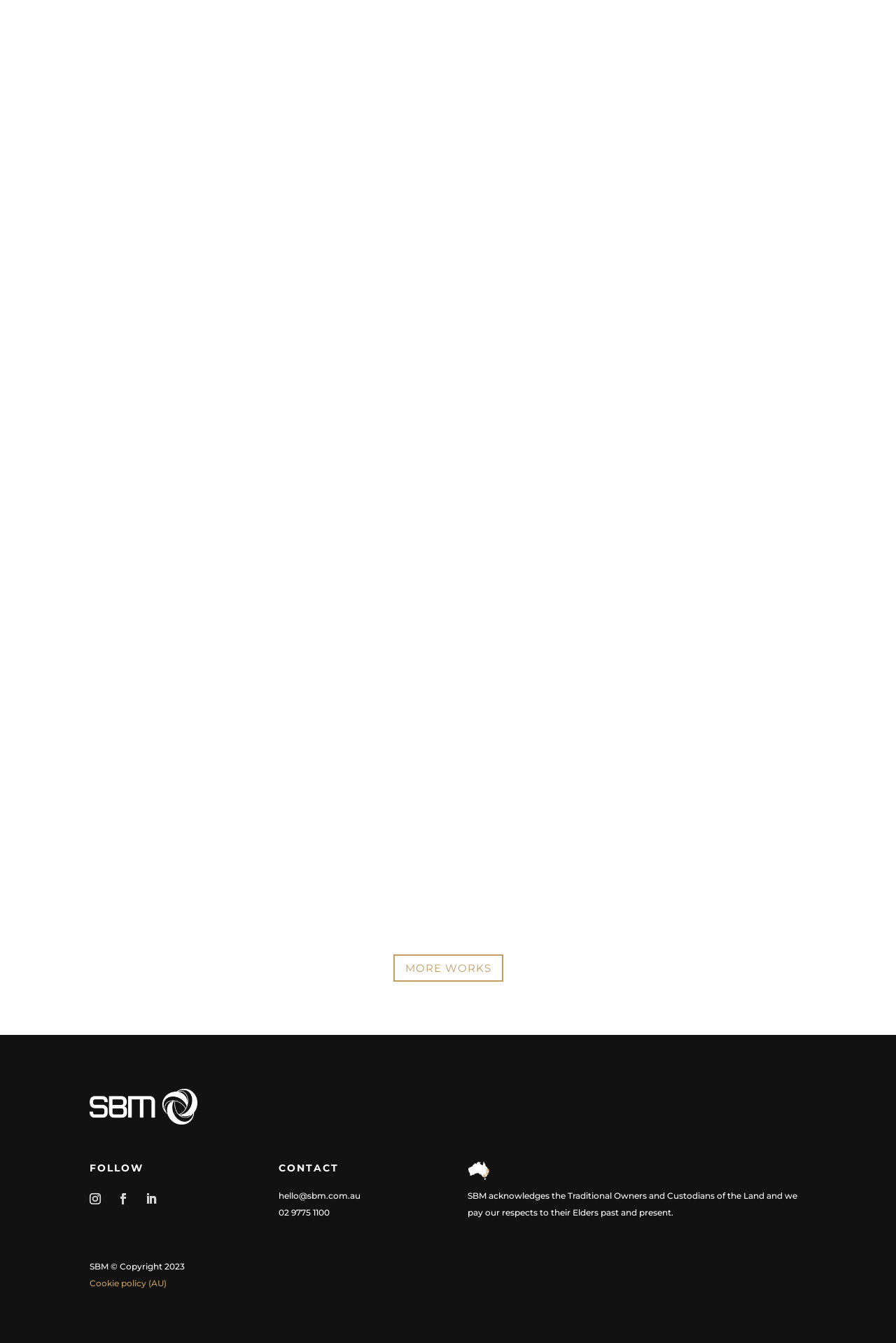What is the copyright year?
Based on the image content, provide your answer in one word or a short phrase.

2023